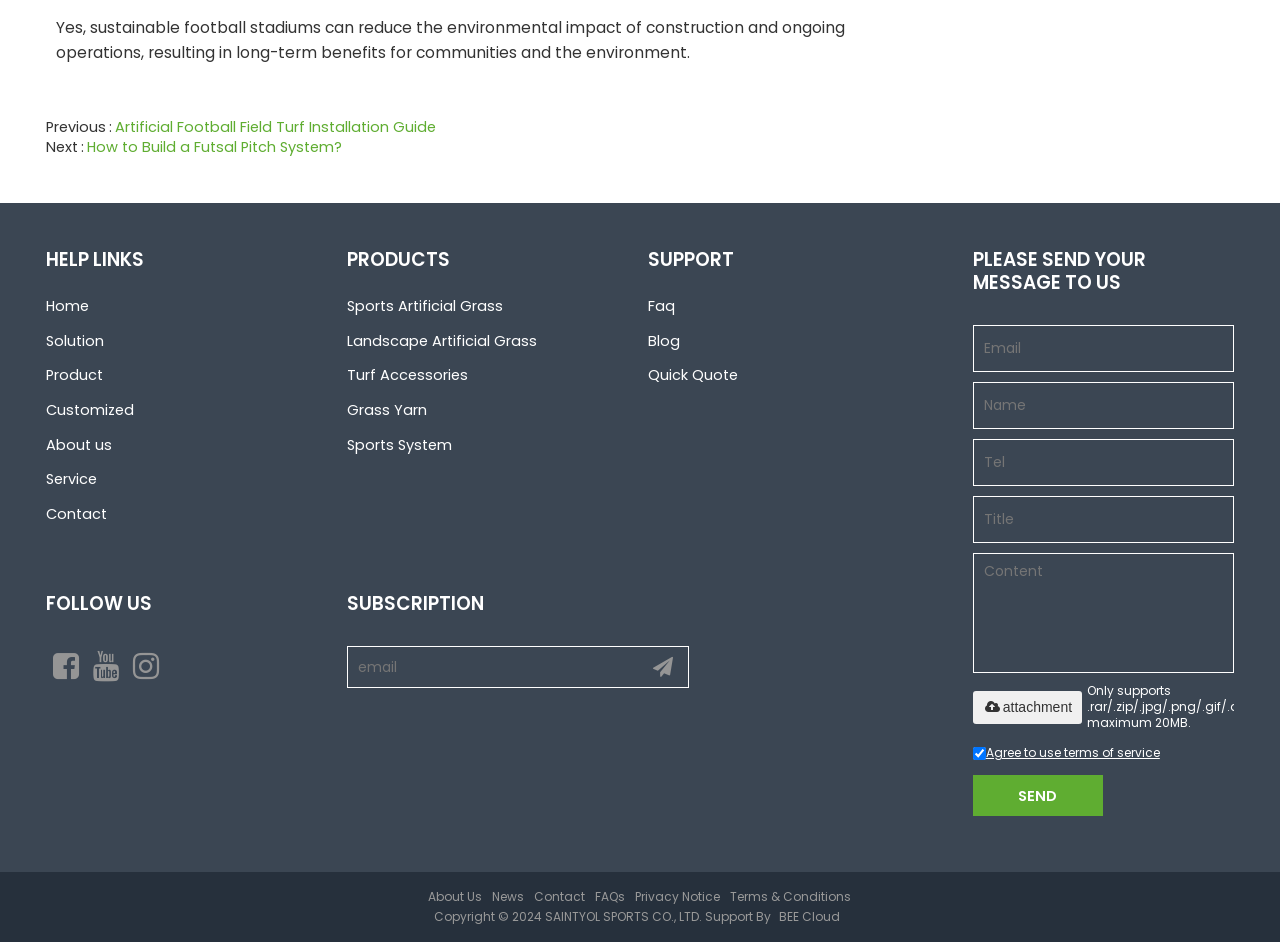What is the purpose of the form on the right side of the webpage?
Provide a detailed answer to the question using information from the image.

The form on the right side of the webpage is used to send a message to the company. It includes fields for email, name, tel, title, and content, as well as a checkbox to agree to the terms of service and an attachment button.